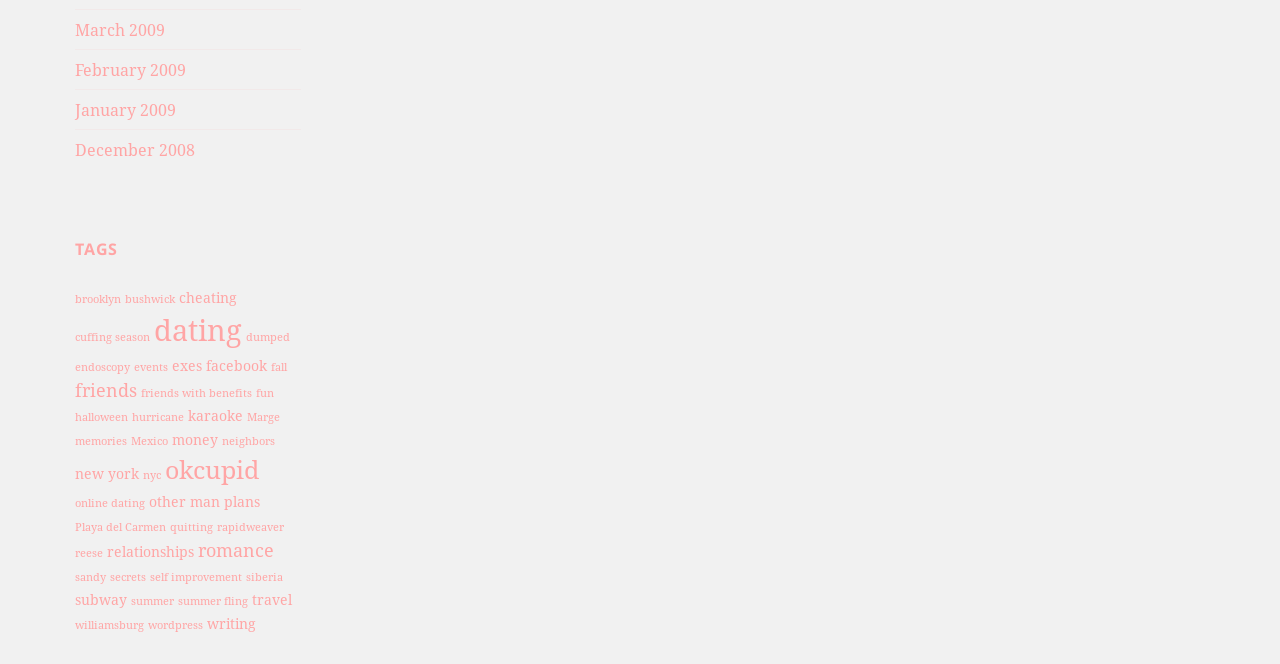Identify the bounding box coordinates of the element to click to follow this instruction: 'View the 'TAGS' section'. Ensure the coordinates are four float values between 0 and 1, provided as [left, top, right, bottom].

[0.059, 0.357, 0.235, 0.393]